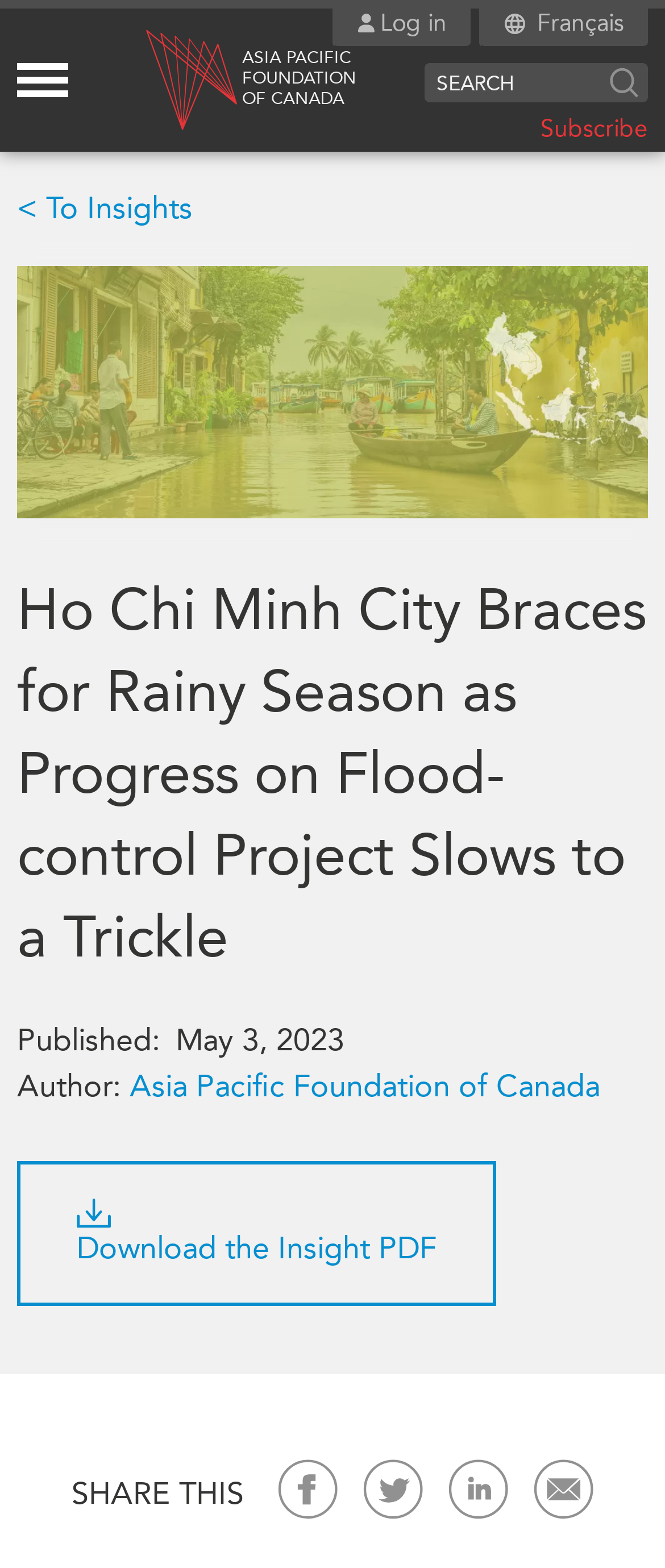Can you pinpoint the bounding box coordinates for the clickable element required for this instruction: "Toggle the mega menu"? The coordinates should be four float numbers between 0 and 1, i.e., [left, top, right, bottom].

[0.026, 0.038, 0.128, 0.064]